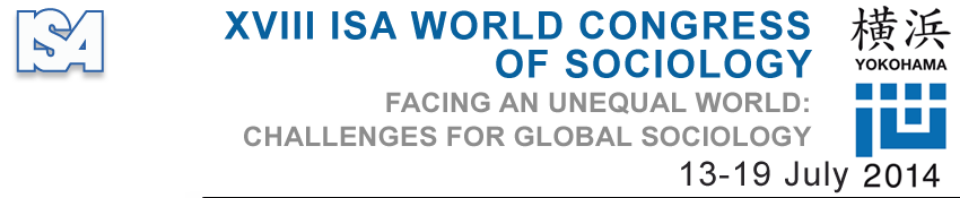What is the color scheme of the design?
Using the image, respond with a single word or phrase.

Blue and grey